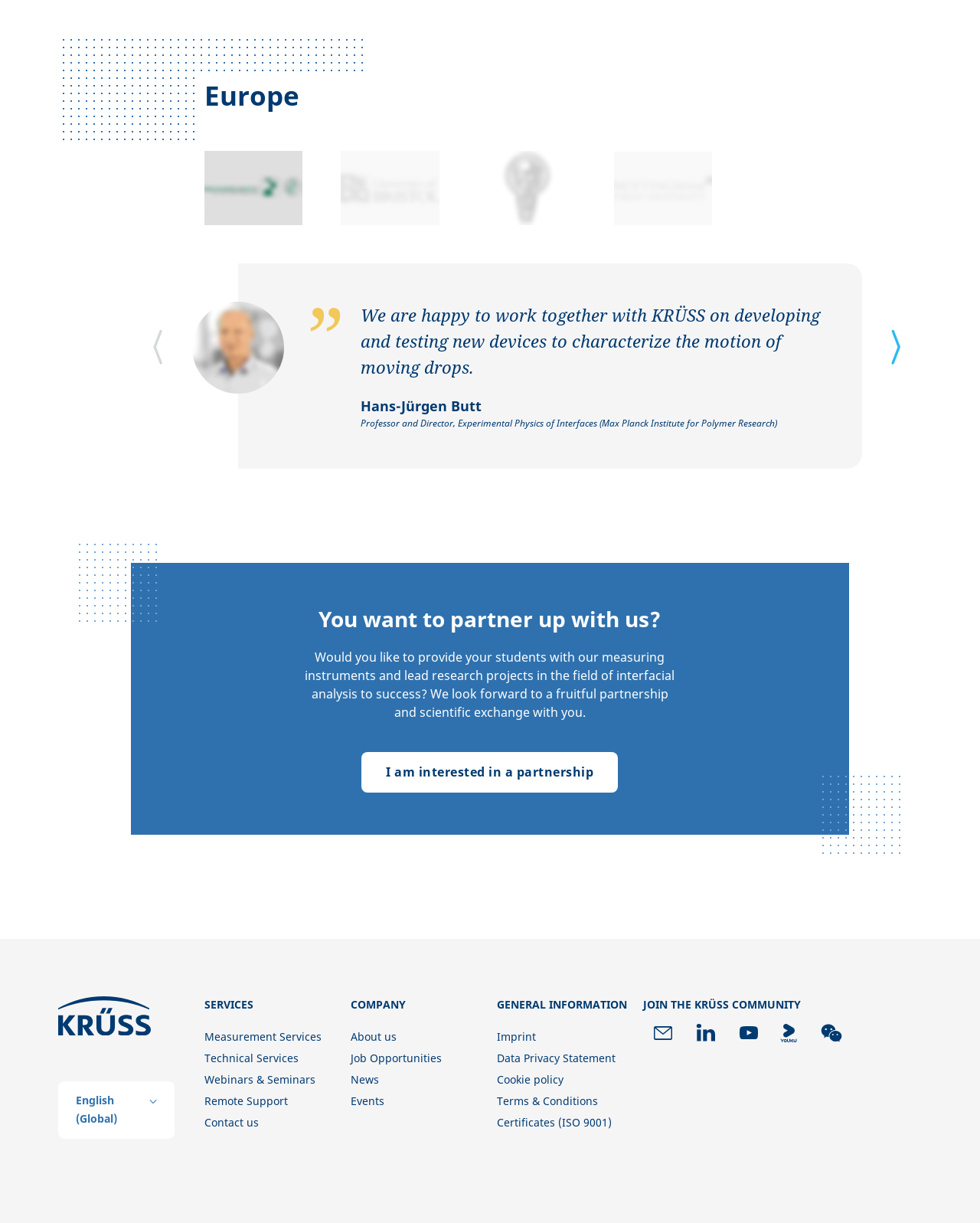Based on the provided description, "Remote Support", find the bounding box of the corresponding UI element in the screenshot.

[0.208, 0.894, 0.294, 0.906]